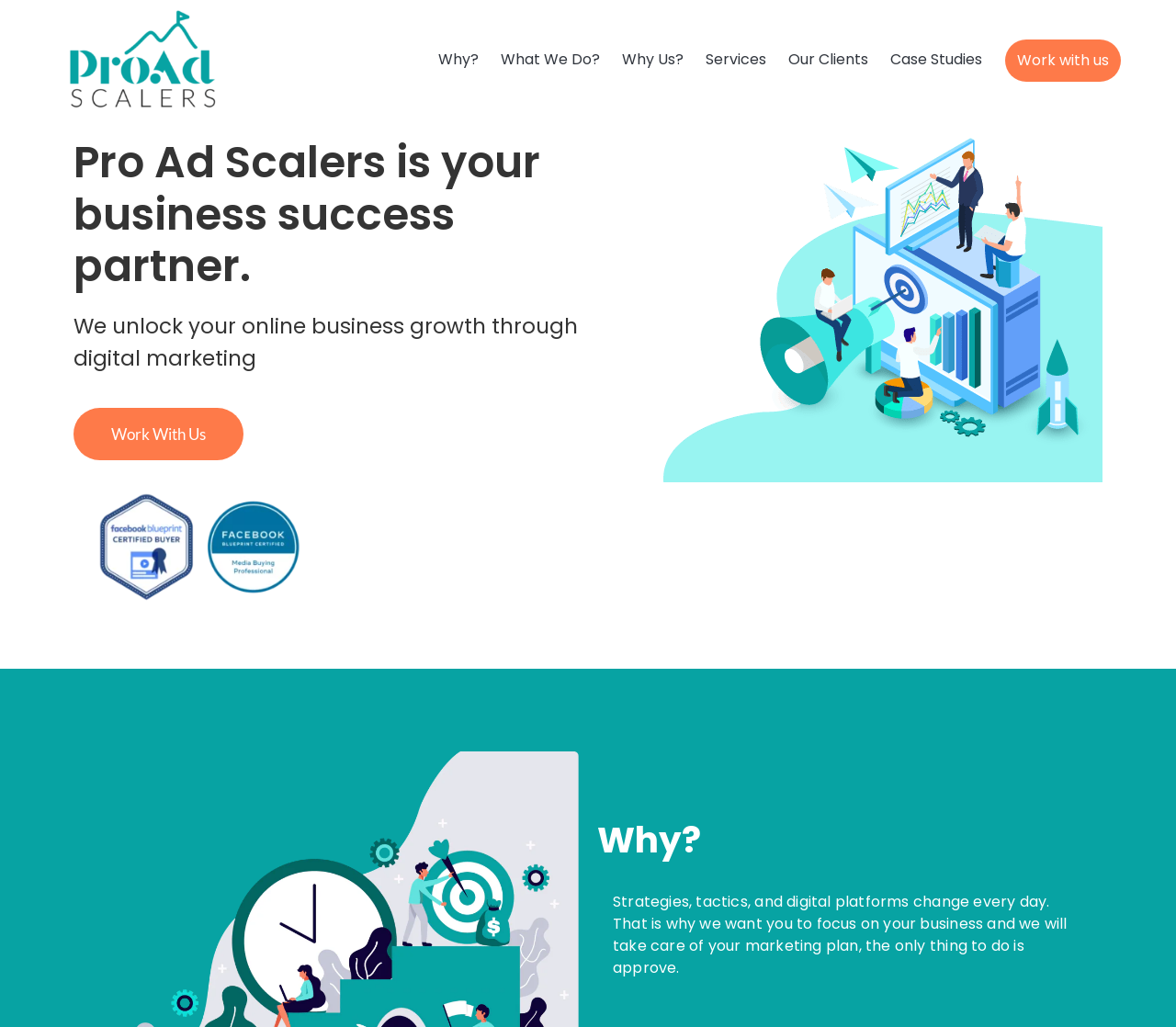Answer the following in one word or a short phrase: 
What is the tone of the webpage?

Professional